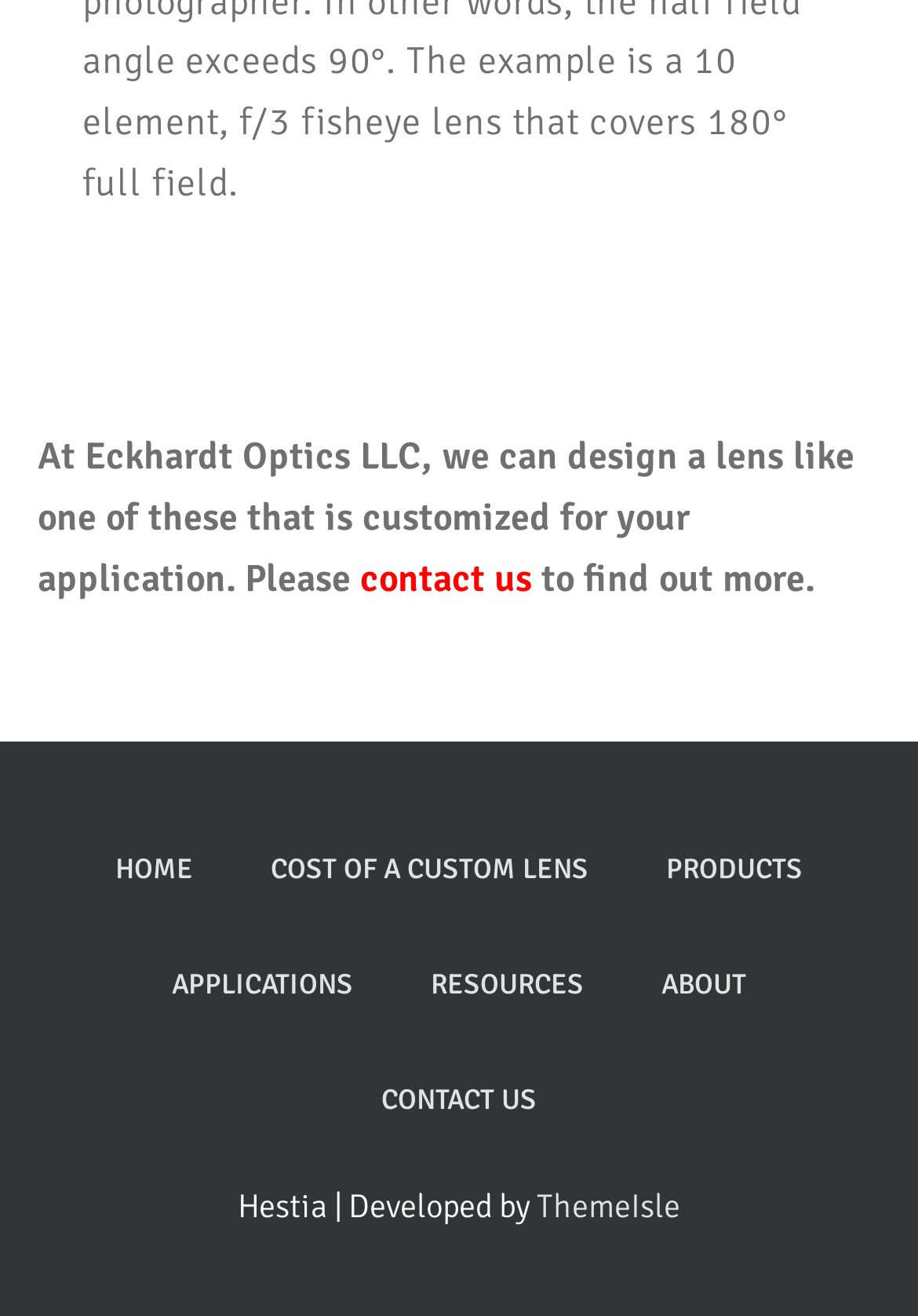Answer the question below with a single word or a brief phrase: 
What is the company name?

Eckhardt Optics LLC